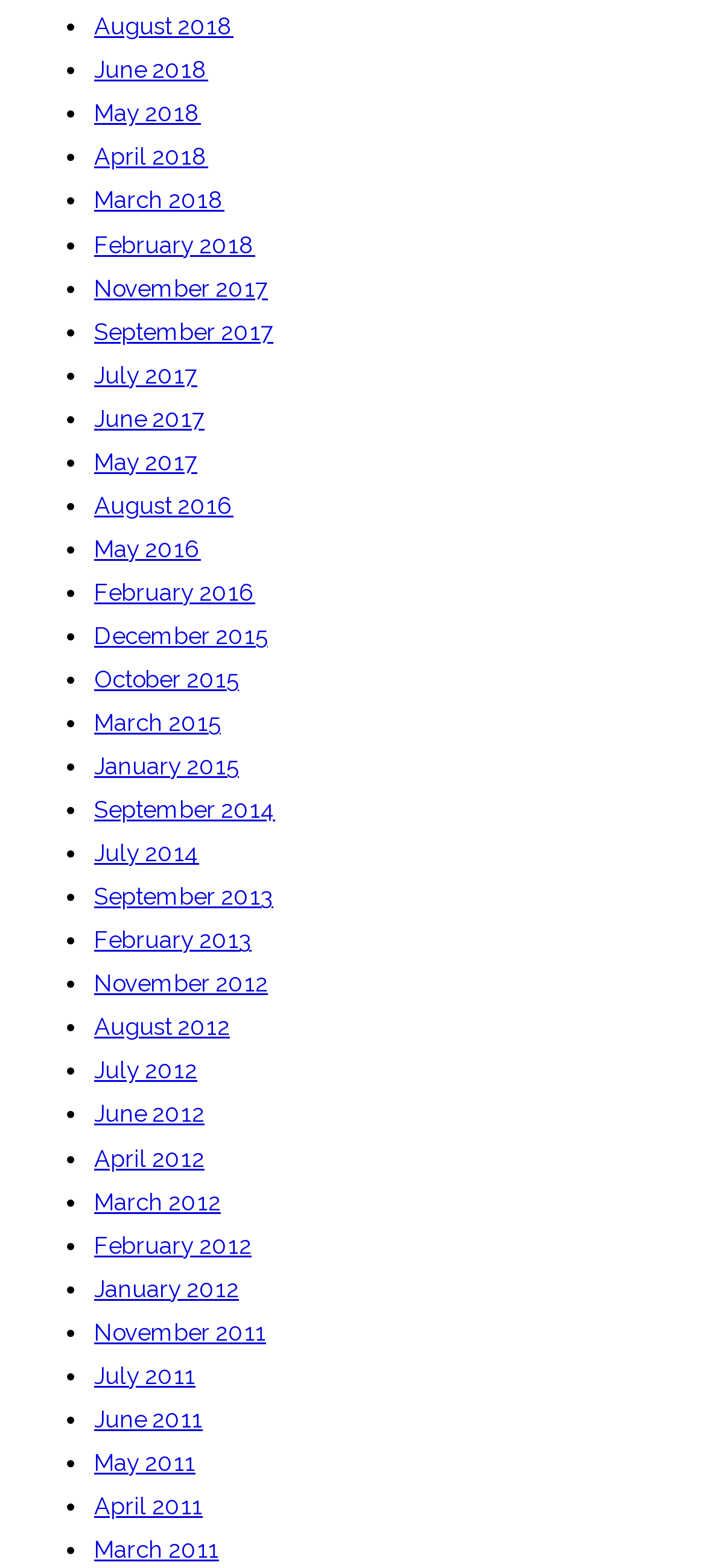How are the links on the webpage organized?
Kindly offer a comprehensive and detailed response to the question.

I looked at the list of links and found that they are organized in reverse chronological order, with the latest month and year at the top and the earliest at the bottom.